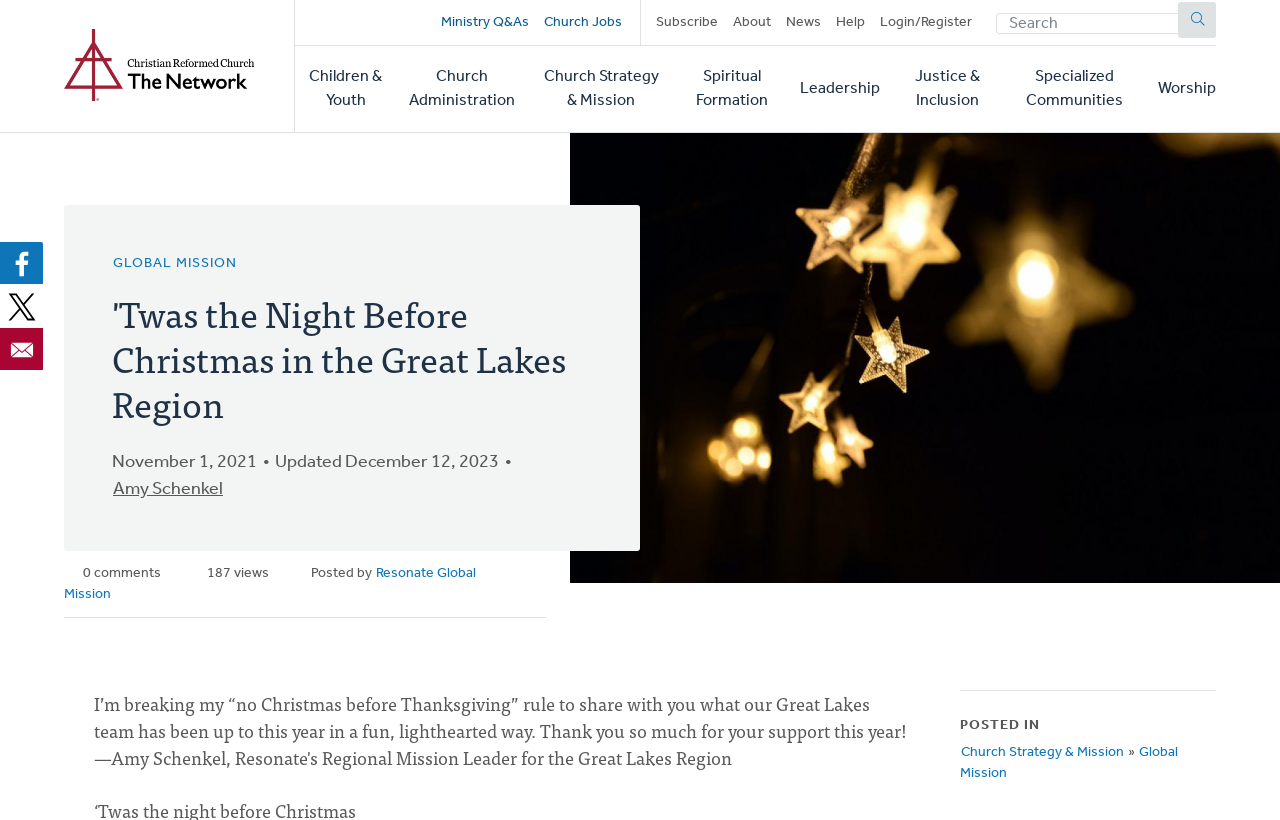Determine the bounding box coordinates of the section to be clicked to follow the instruction: "Go to Home page". The coordinates should be given as four float numbers between 0 and 1, formatted as [left, top, right, bottom].

[0.05, 0.0, 0.198, 0.159]